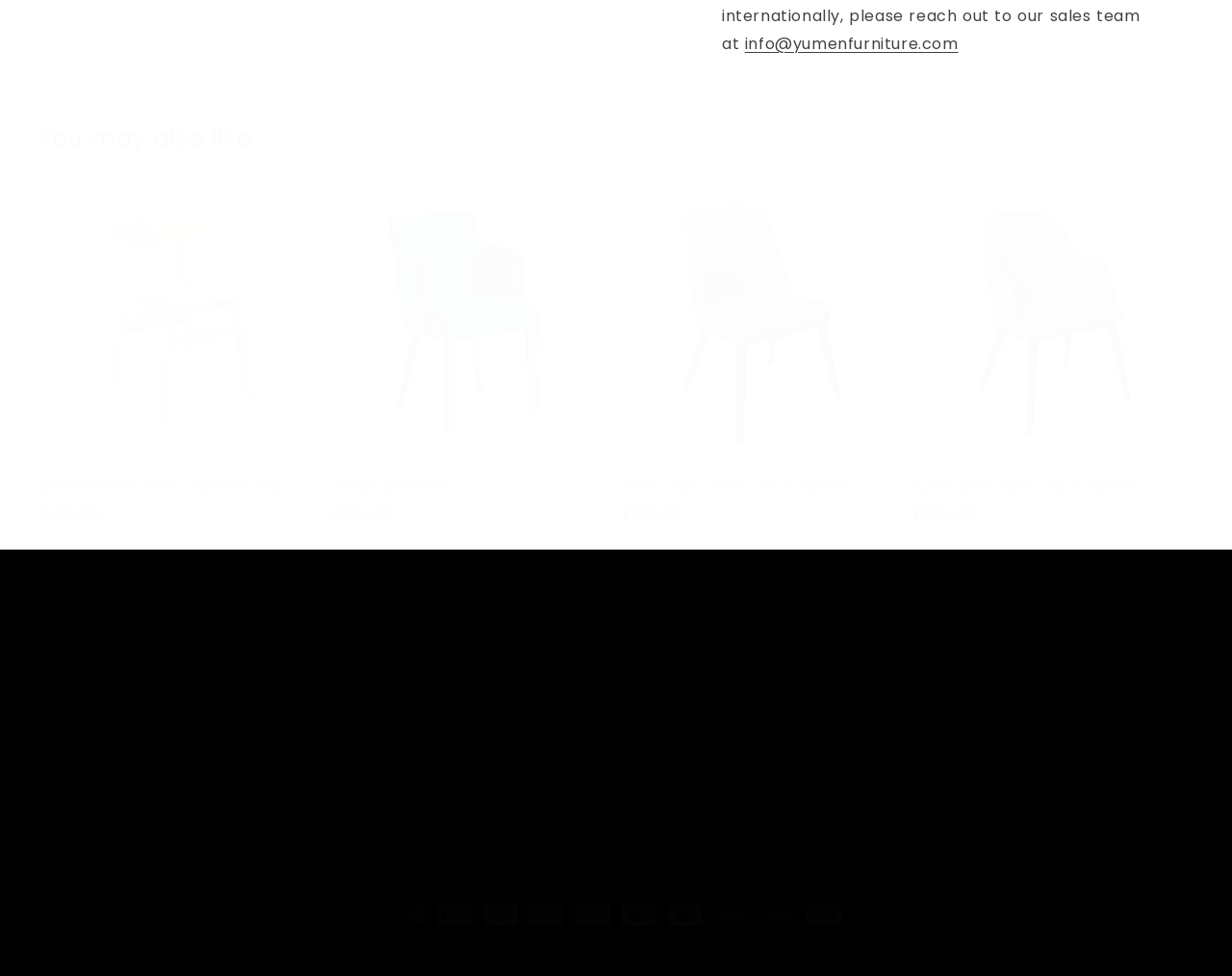Identify the bounding box coordinates of the section to be clicked to complete the task described by the following instruction: "Contact us via email". The coordinates should be four float numbers between 0 and 1, formatted as [left, top, right, bottom].

[0.505, 0.682, 0.678, 0.705]